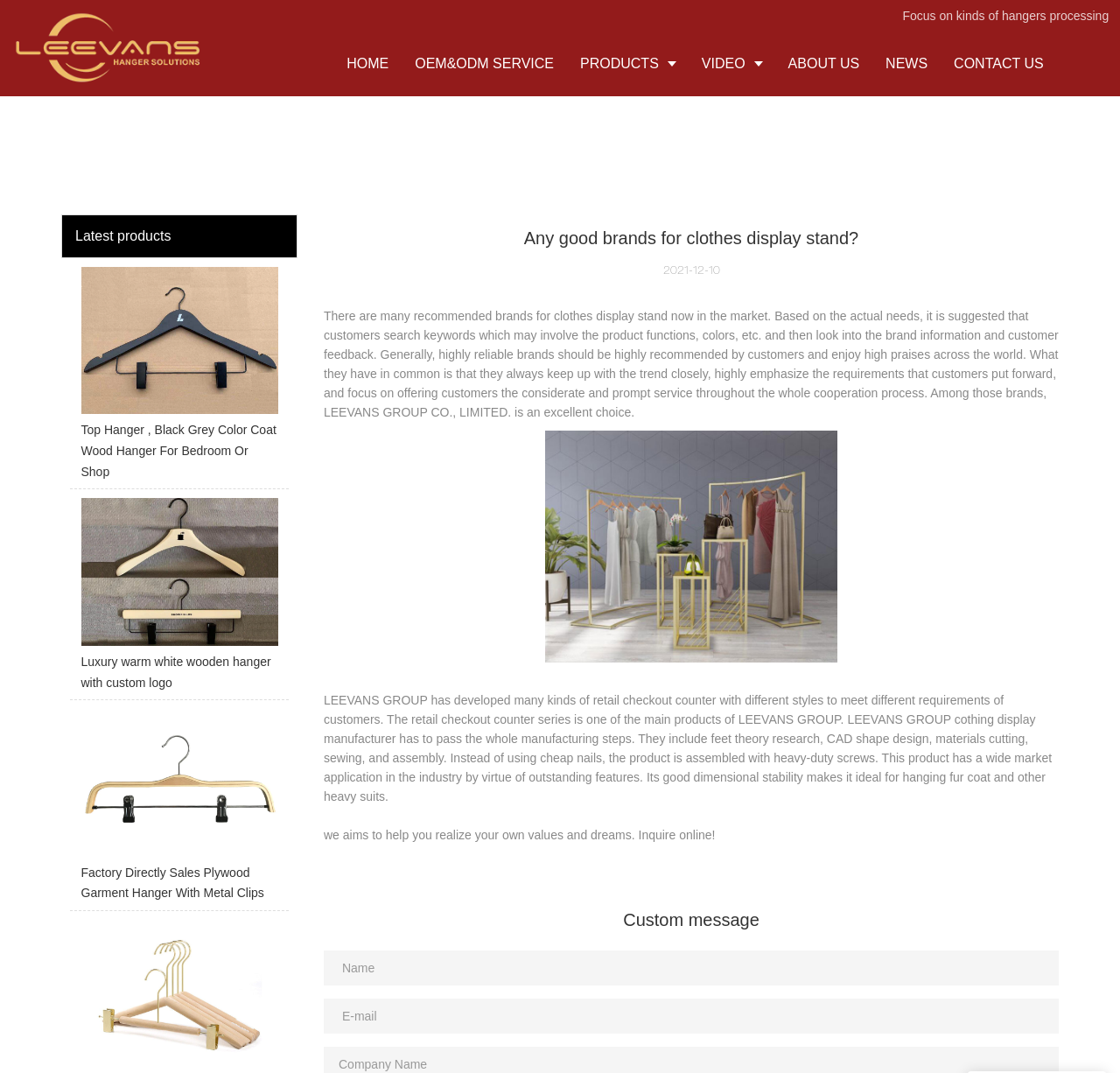Could you indicate the bounding box coordinates of the region to click in order to complete this instruction: "Click on the HOME link".

[0.298, 0.029, 0.359, 0.09]